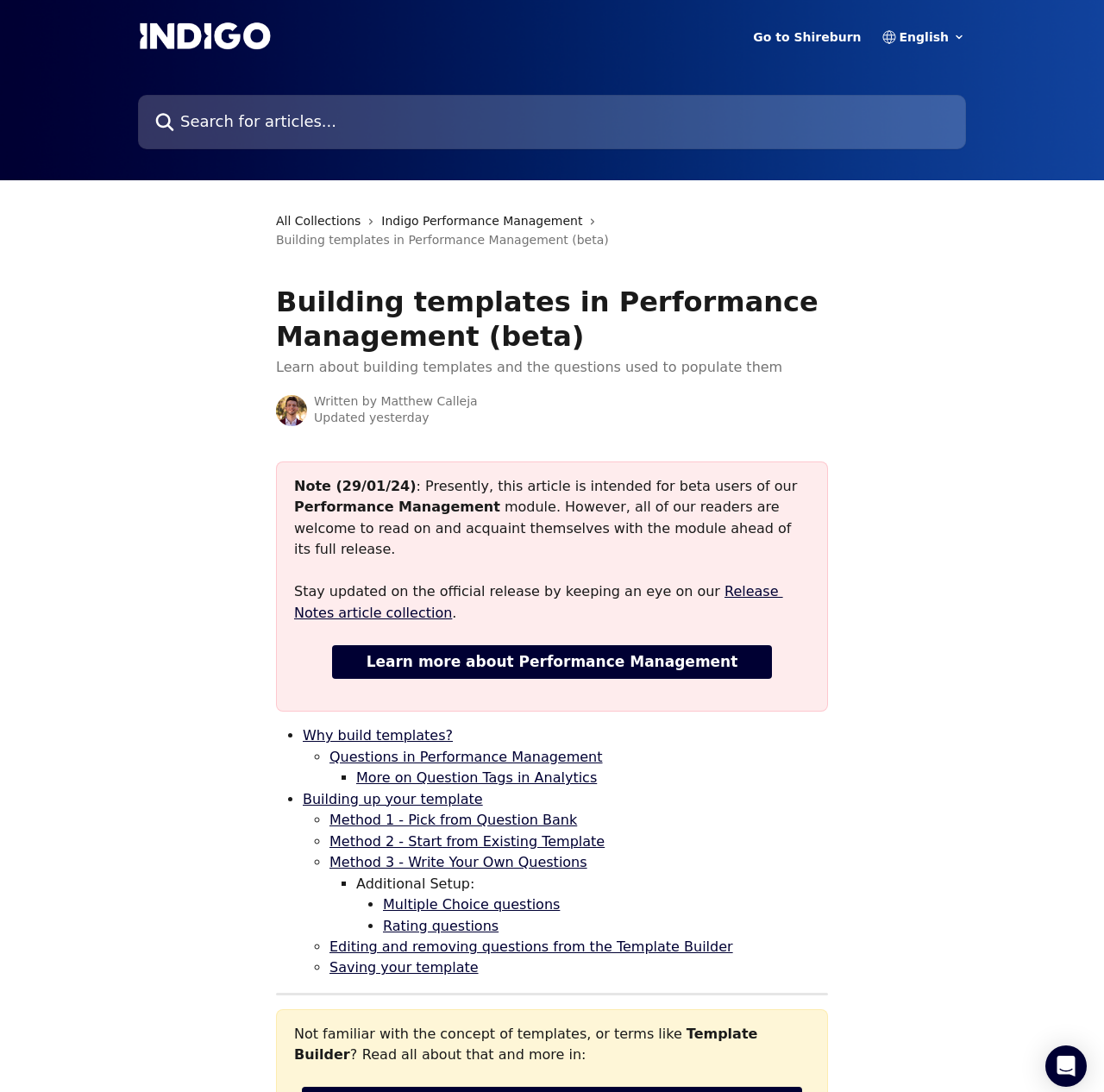Using the webpage screenshot, find the UI element described by name="q" placeholder="Search for articles...". Provide the bounding box coordinates in the format (top-left x, top-left y, bottom-right x, bottom-right y), ensuring all values are floating point numbers between 0 and 1.

[0.125, 0.087, 0.875, 0.136]